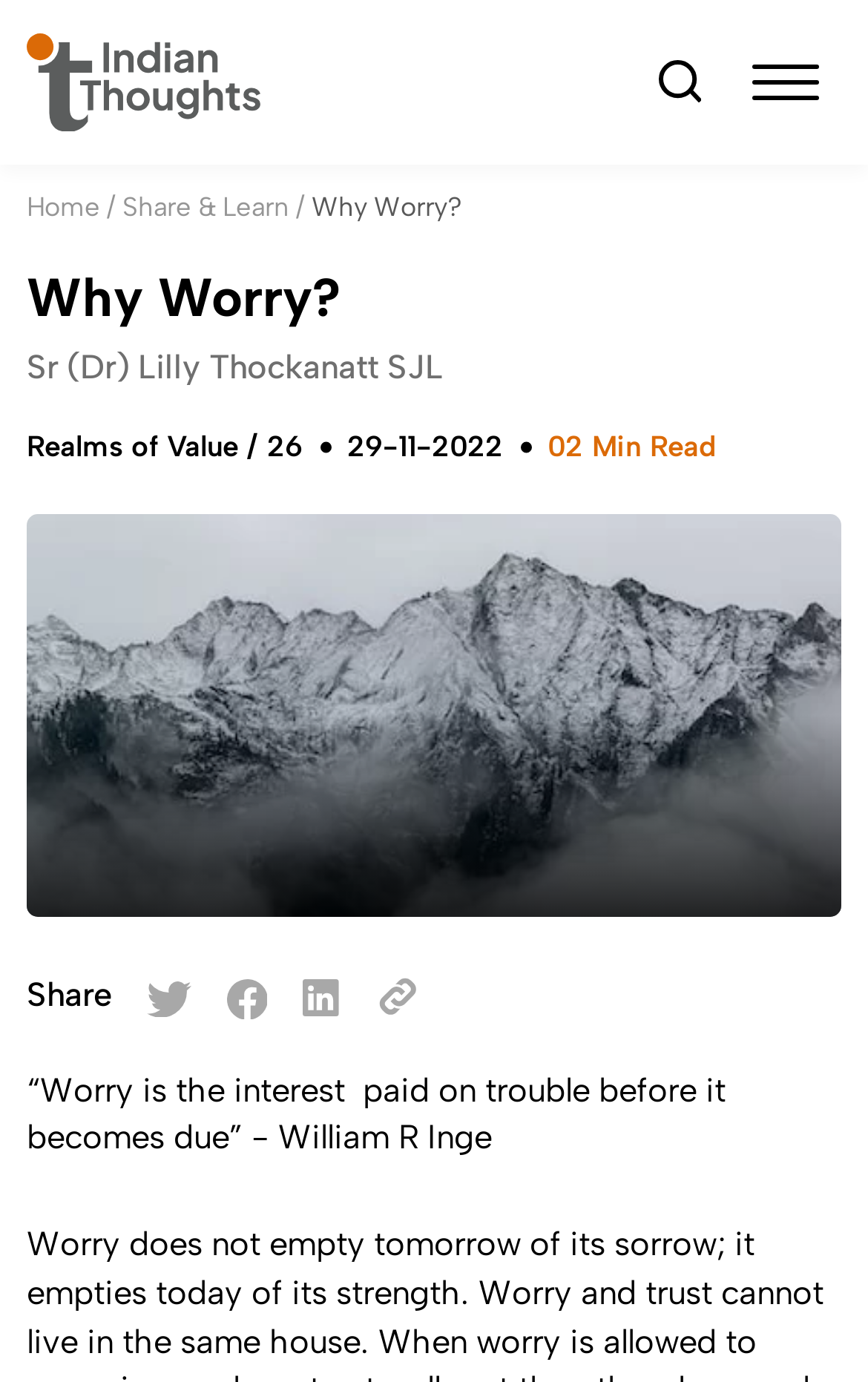How many minutes does it take to read the article?
Give a single word or phrase answer based on the content of the image.

02 Min